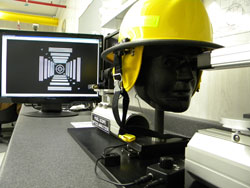What is the purpose of the optical analyzer?
Using the image as a reference, give an elaborate response to the question.

The optical analyzer is designed to conduct precise measurements, which is essential for evaluating eye protection and optical devices. The equipment is aligned with the mannequin's eye area, demonstrating its application in ensuring the quality of optical devices and compliance with international standards like ASTM and ANSI.